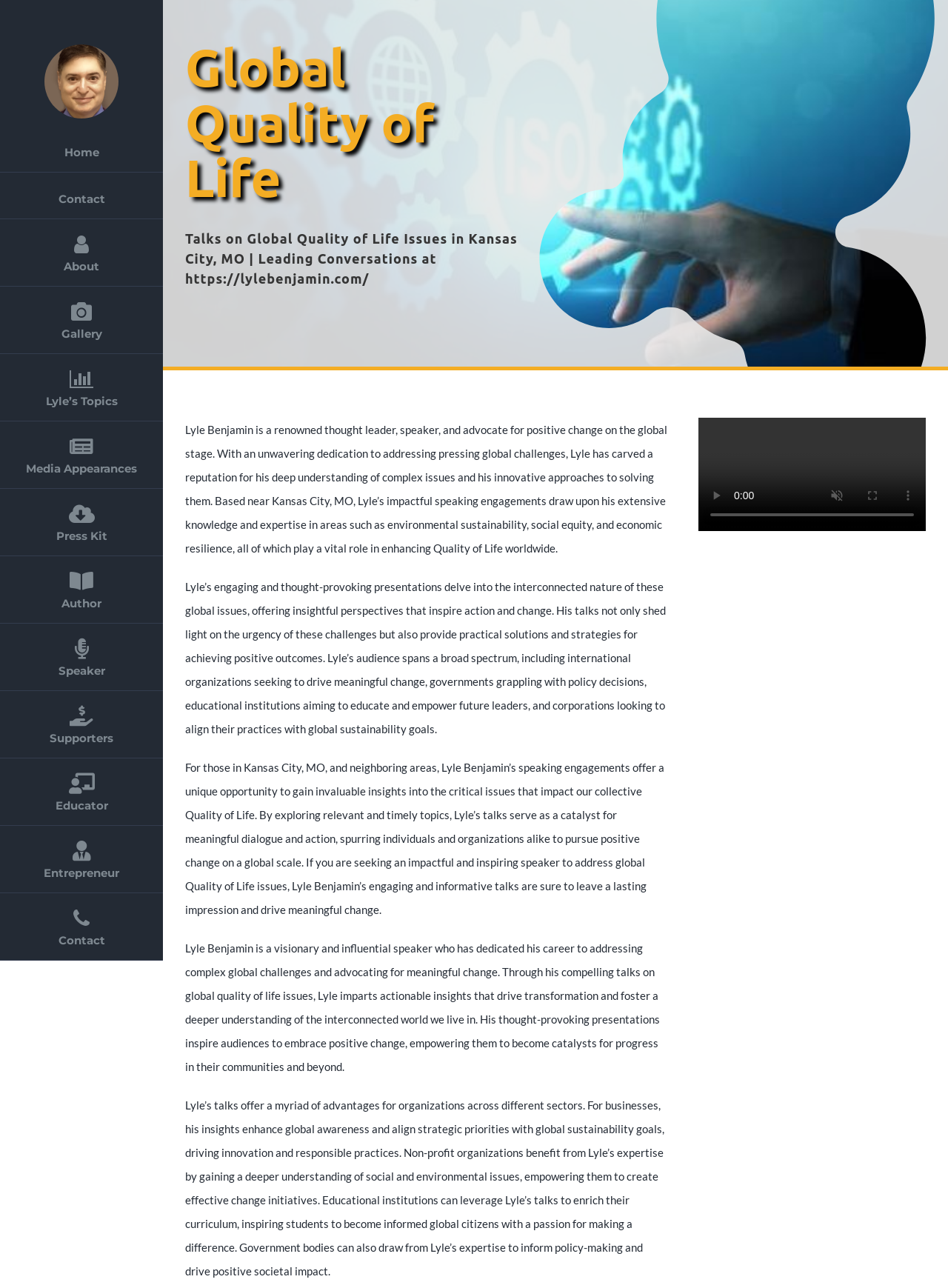Can you extract the primary headline text from the webpage?

Global Quality of Life